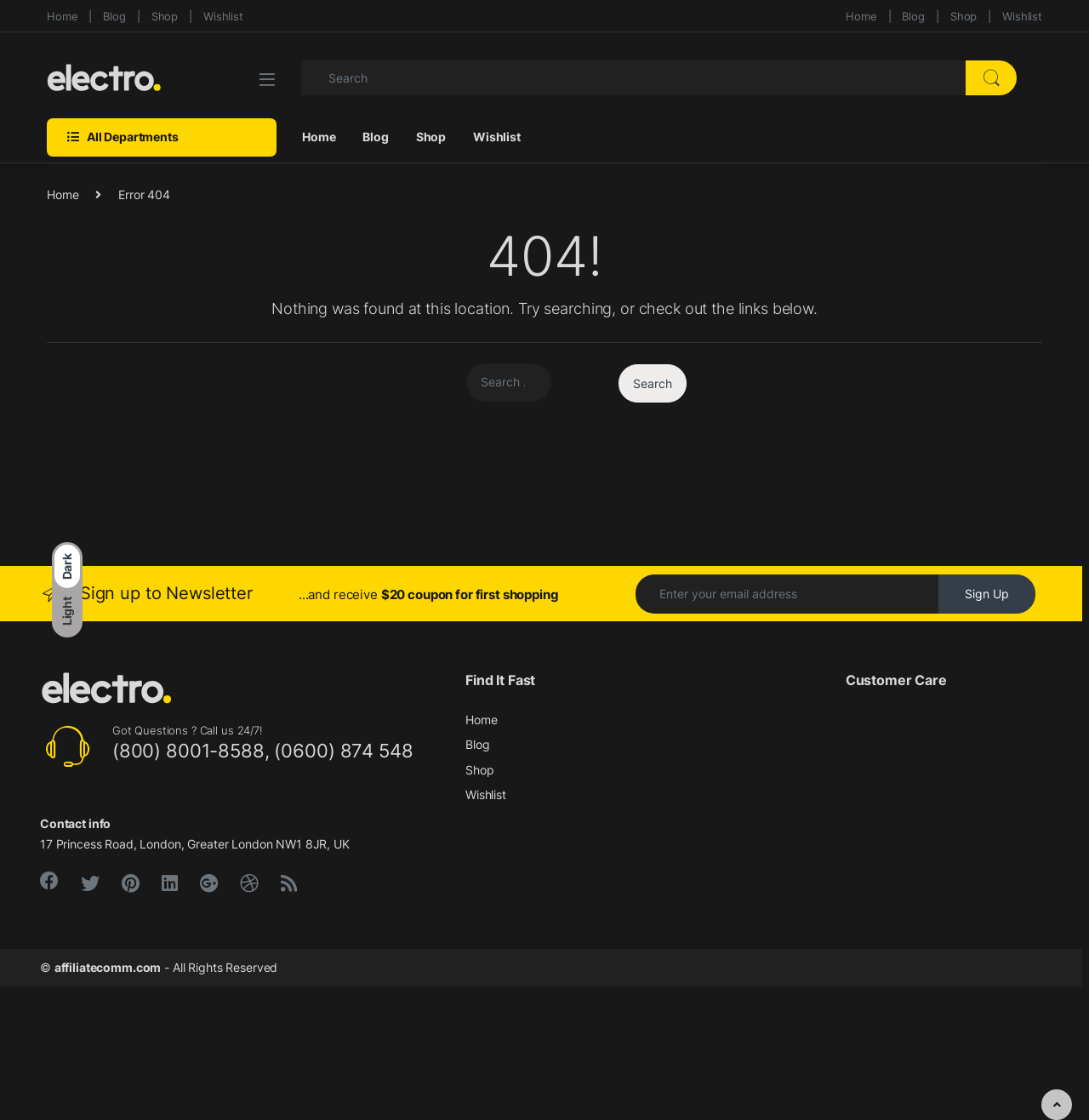Identify the bounding box for the UI element described as: "aria-label="Scroll to Top"". Ensure the coordinates are four float numbers between 0 and 1, formatted as [left, top, right, bottom].

[0.956, 0.973, 0.984, 1.0]